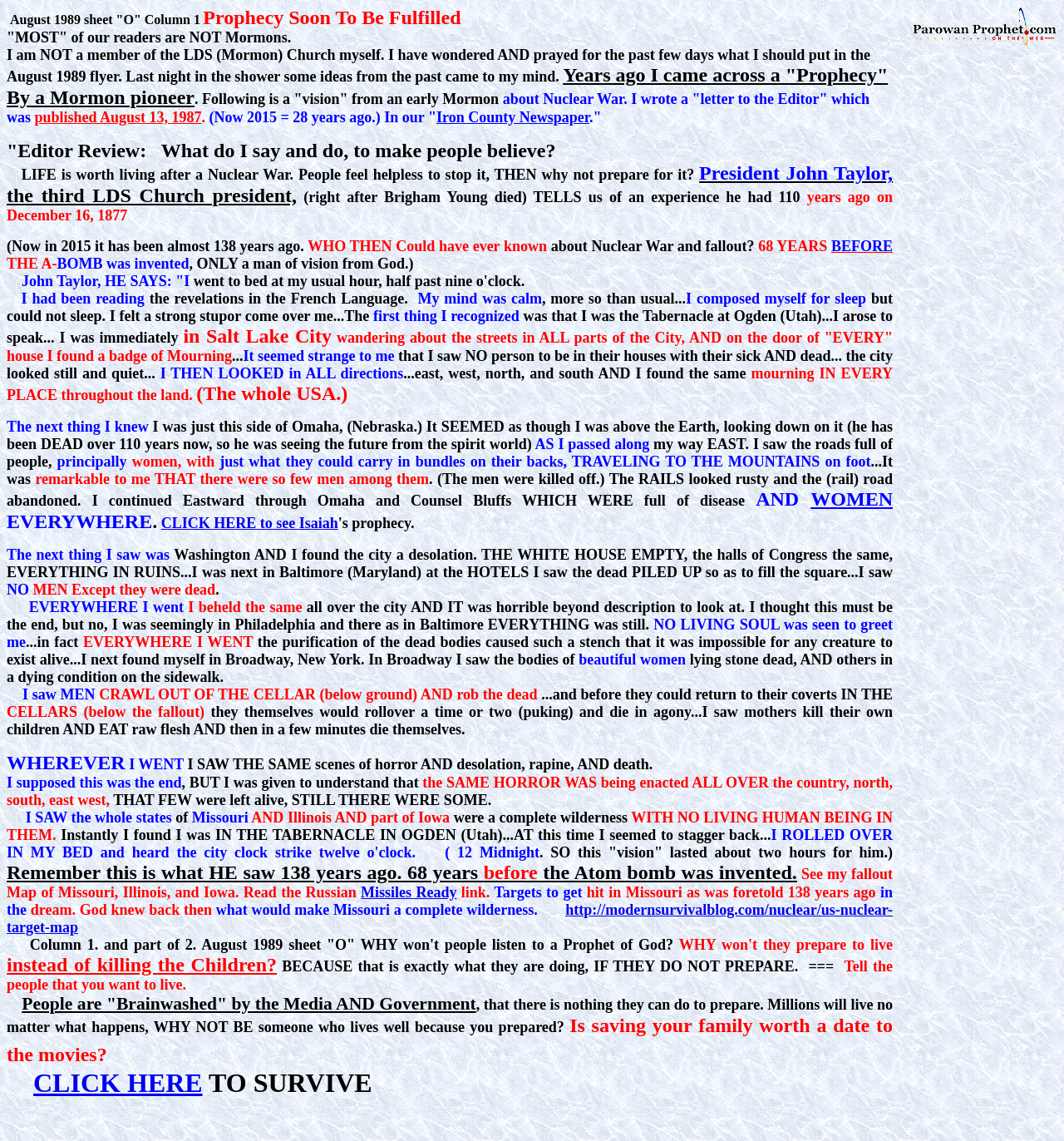Using the element description: "http://modernsurvivalblog.com/nuclear/us-nuclear-target-map", determine the bounding box coordinates for the specified UI element. The coordinates should be four float numbers between 0 and 1, [left, top, right, bottom].

[0.006, 0.79, 0.839, 0.82]